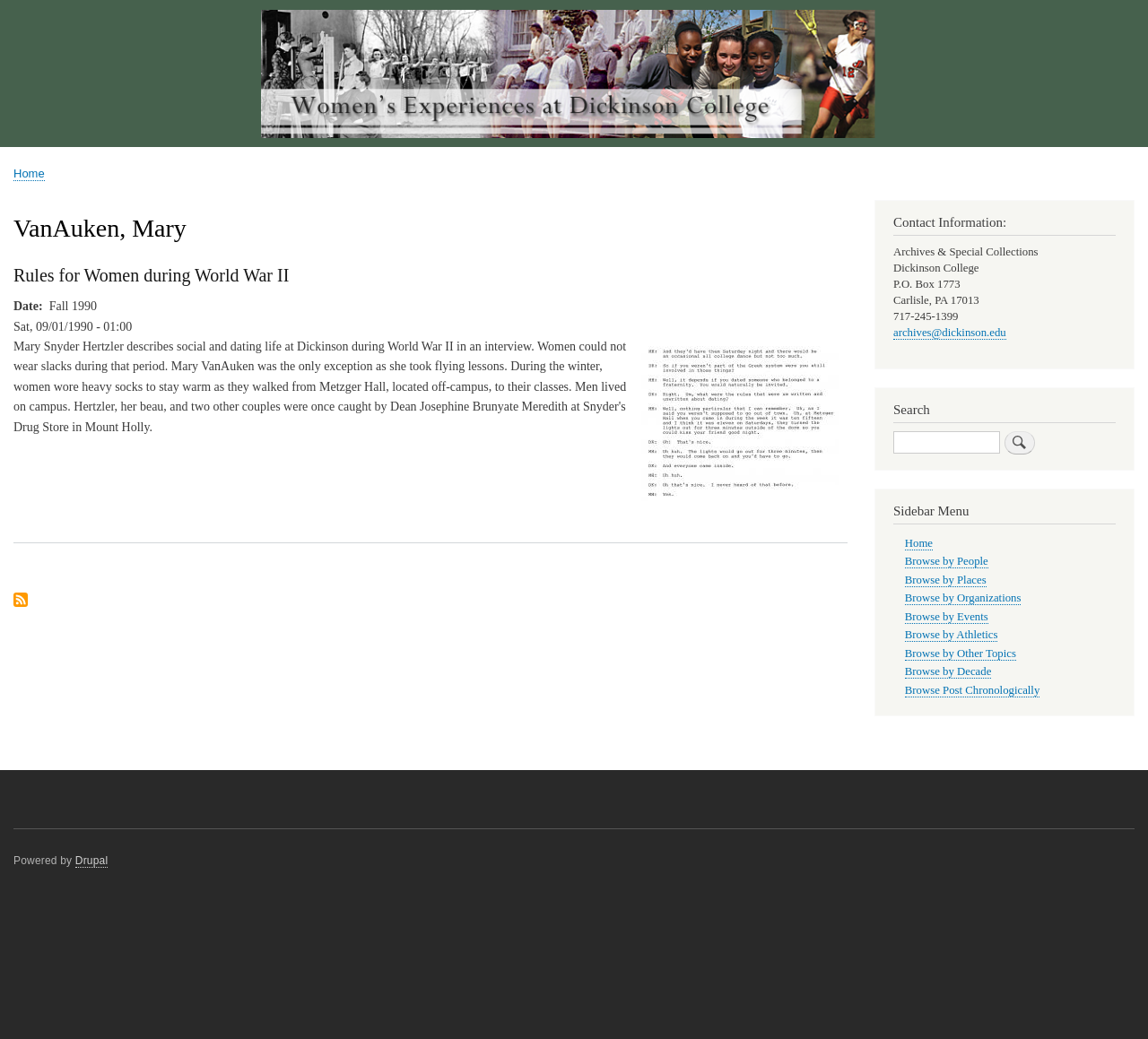Illustrate the webpage with a detailed description.

The webpage is about Mary VanAuken and her experiences at Dickinson College. At the top, there is a link to skip to the main content and a navigation menu with a home button, accompanied by an image. Below this, there is a breadcrumb navigation section.

The main content area is divided into two sections. On the left, there is an article about Mary VanAuken, with a heading "Rules for Women during World War II" and a link to the same title. Below this, there is a date "Fall 1990" and a timestamp "Sat, 09/01/1990 - 01:00". There is also a button with an image related to the rules for women during World War II. Further down, there is a link to subscribe to Mary VanAuken's content.

On the right side, there is a complementary section with contact information, including the archives and special collections of Dickinson College, with an address, phone number, and email. Below this, there is a search section with a search box and a search button. Underneath, there is a sidebar menu with links to various categories, such as home, people, places, organizations, events, athletics, and other topics.

At the bottom of the page, there is a content information section with a statement about the webpage being powered by Drupal.